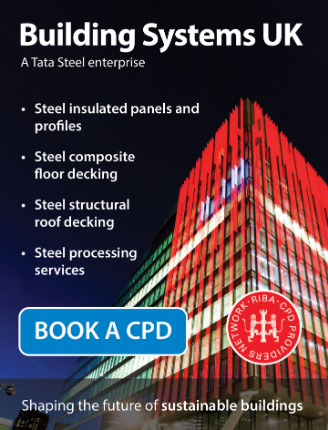What organization's logo is displayed at the bottom of the image?
Please answer the question as detailed as possible based on the image.

The RIBA (Royal Institute of British Architects) logo is displayed at the bottom of the image, reinforcing the organization's commitment to the architecture and construction industries and underpinning the aim of shaping sustainable buildings for the future.